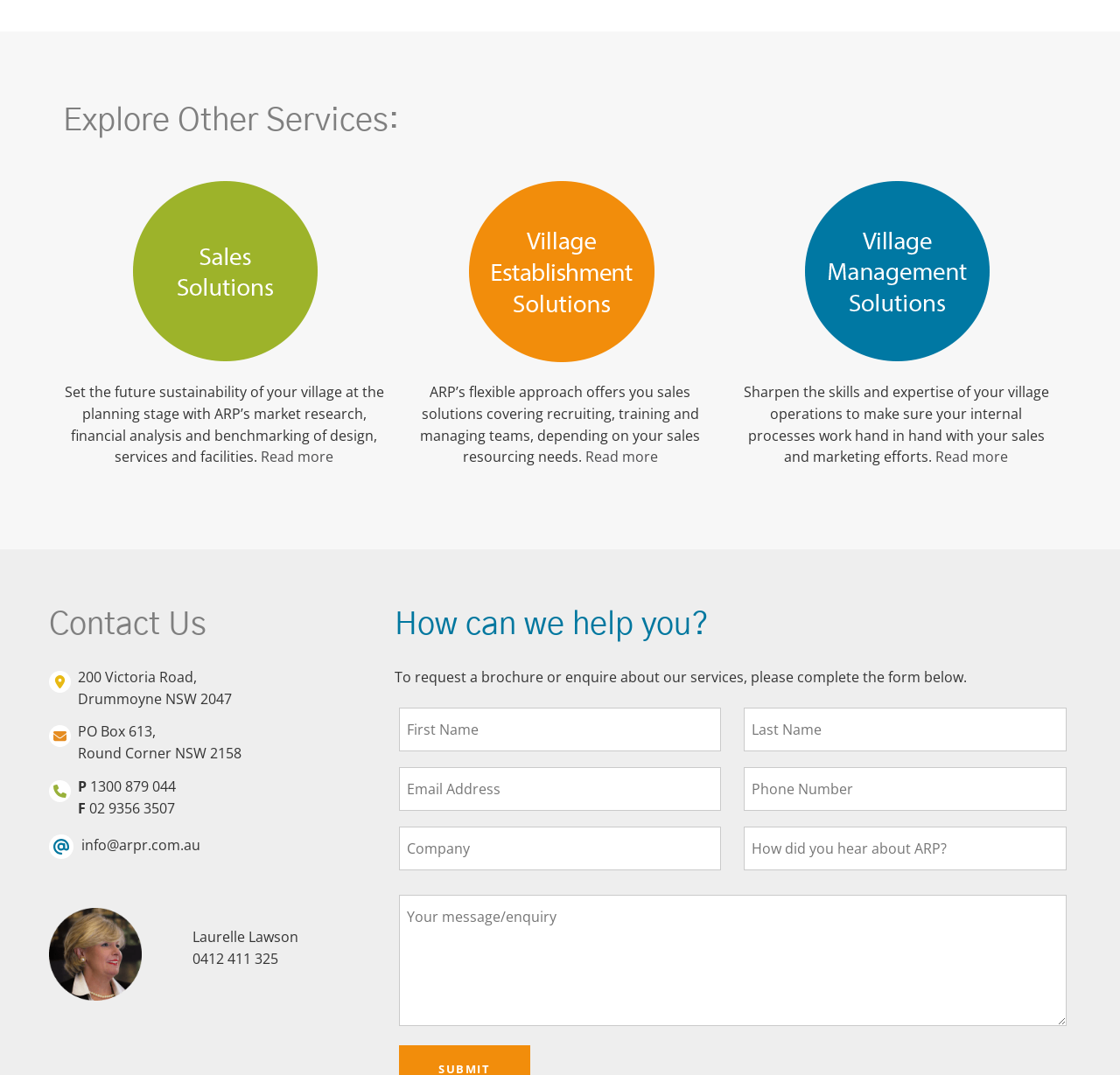Can you determine the bounding box coordinates of the area that needs to be clicked to fulfill the following instruction: "Enter your first name in the form"?

[0.356, 0.658, 0.644, 0.699]